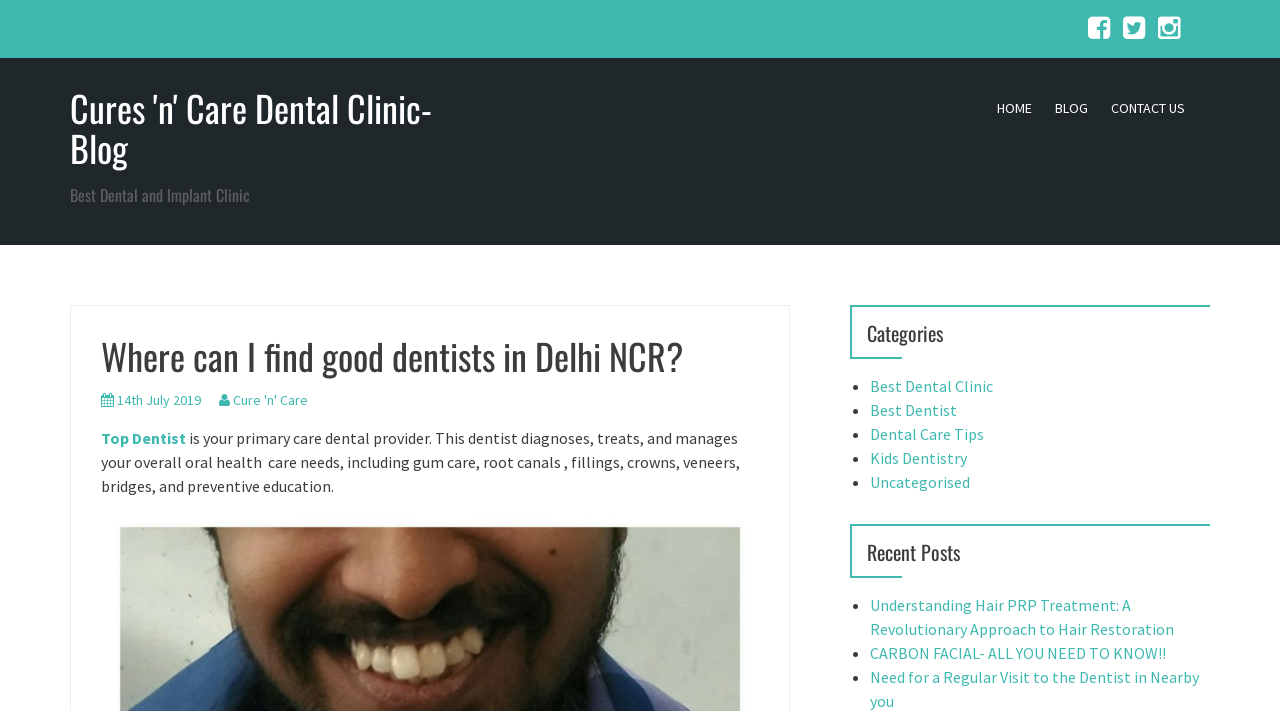Please provide a short answer using a single word or phrase for the question:
What are the categories of dental care?

Best Dental Clinic, Best Dentist, Dental Care Tips, Kids Dentistry, Uncategorised